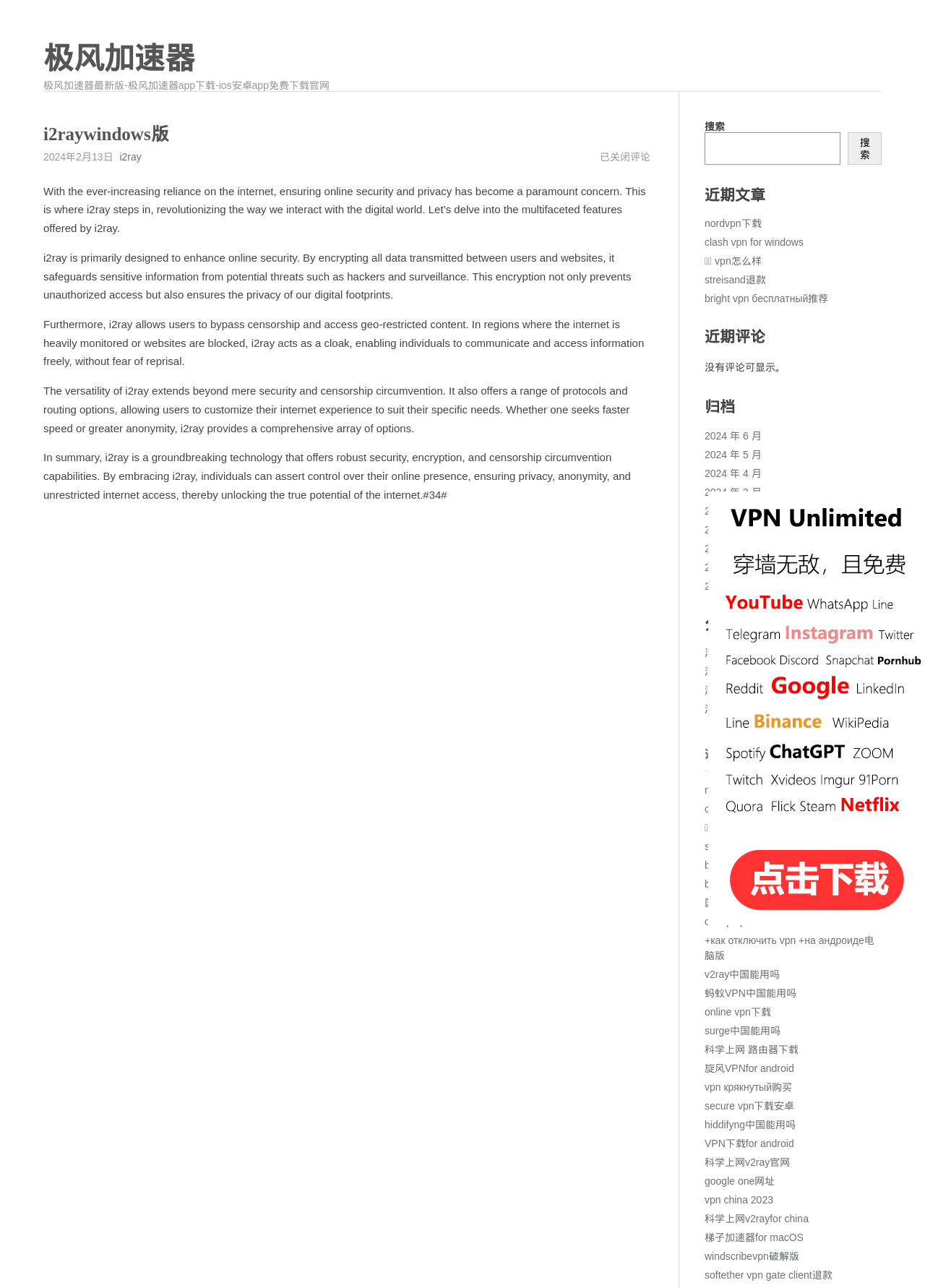Can you specify the bounding box coordinates for the region that should be clicked to fulfill this instruction: "view recent comments".

[0.762, 0.281, 0.849, 0.29]